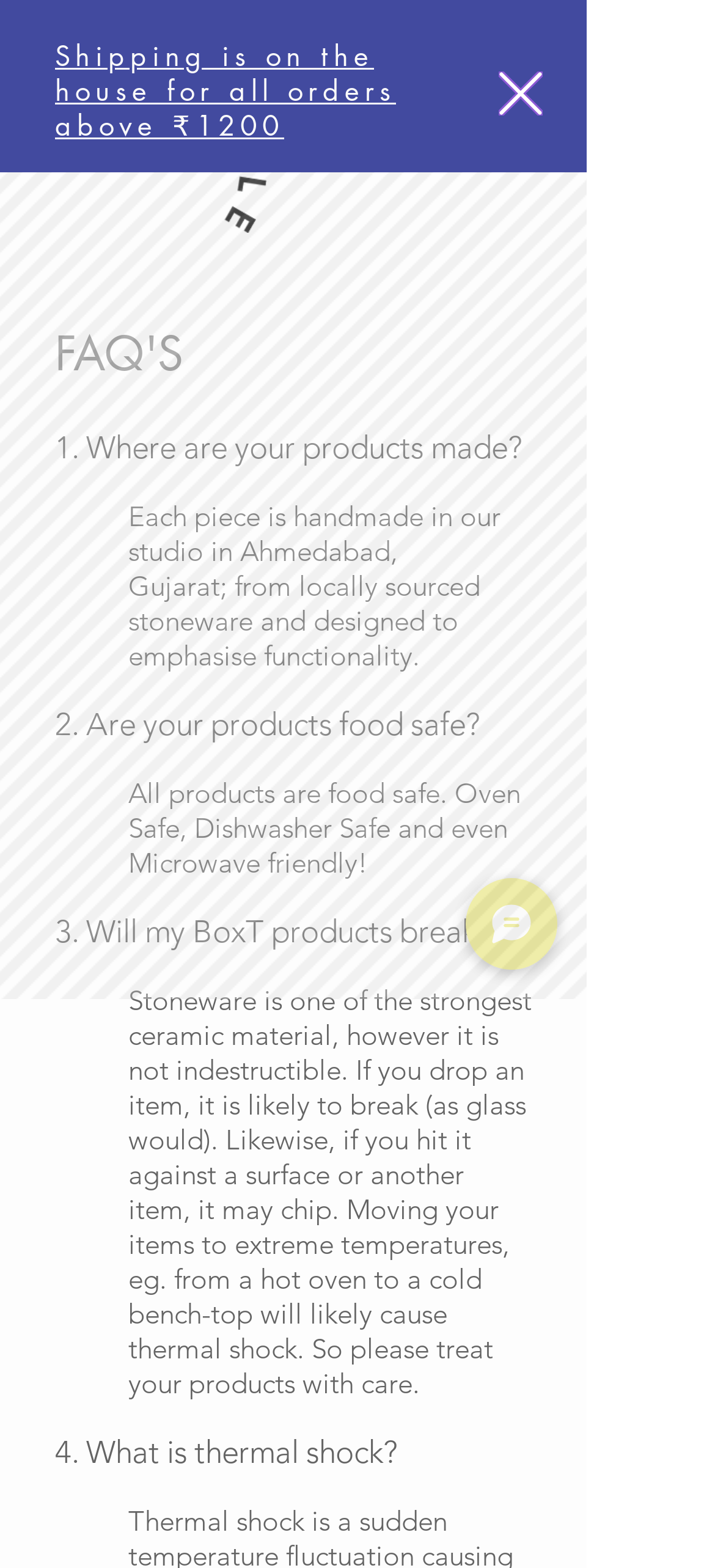Generate the text of the webpage's primary heading.

Box Turtle Ceramics